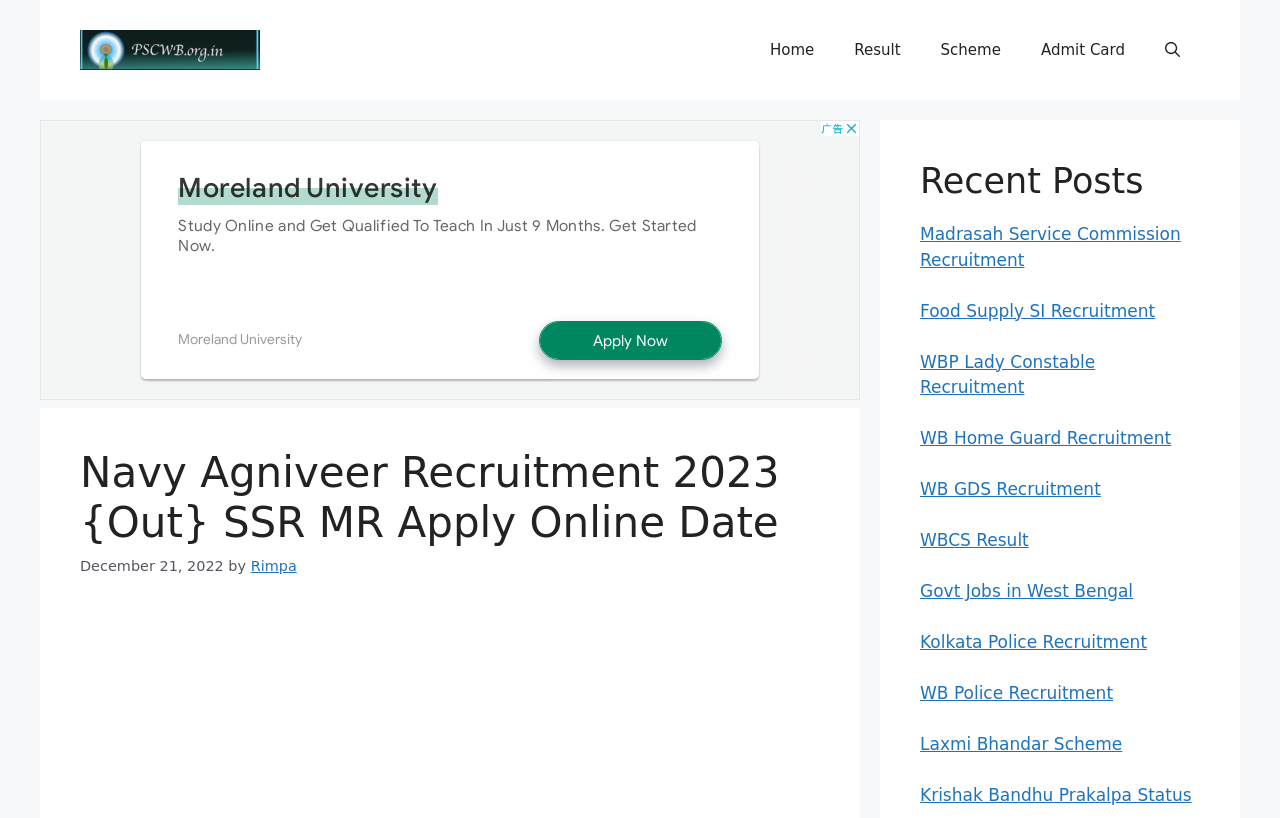Show the bounding box coordinates of the element that should be clicked to complete the task: "Open the Result page".

[0.652, 0.024, 0.719, 0.098]